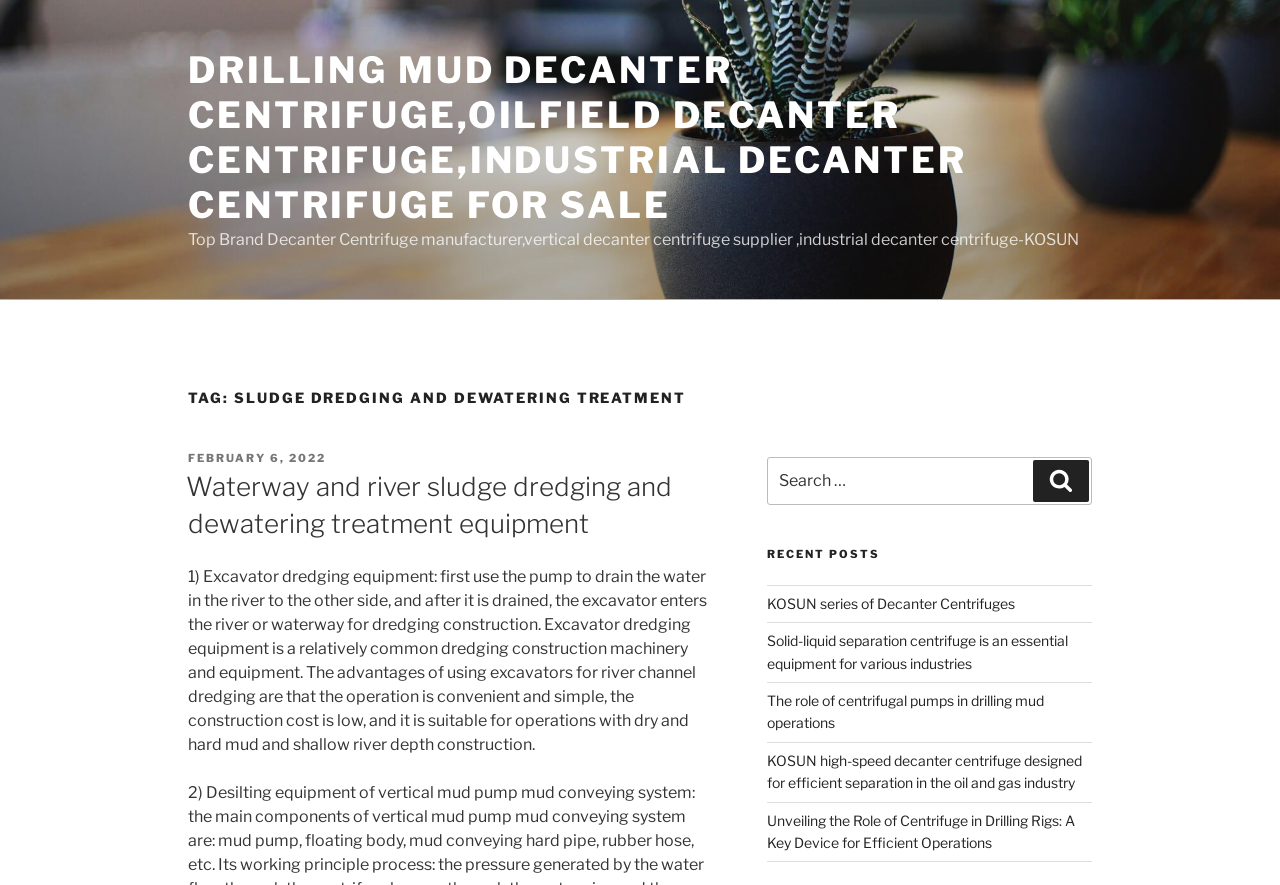Extract the main heading text from the webpage.

TAG: SLUDGE DREDGING AND DEWATERING TREATMENT